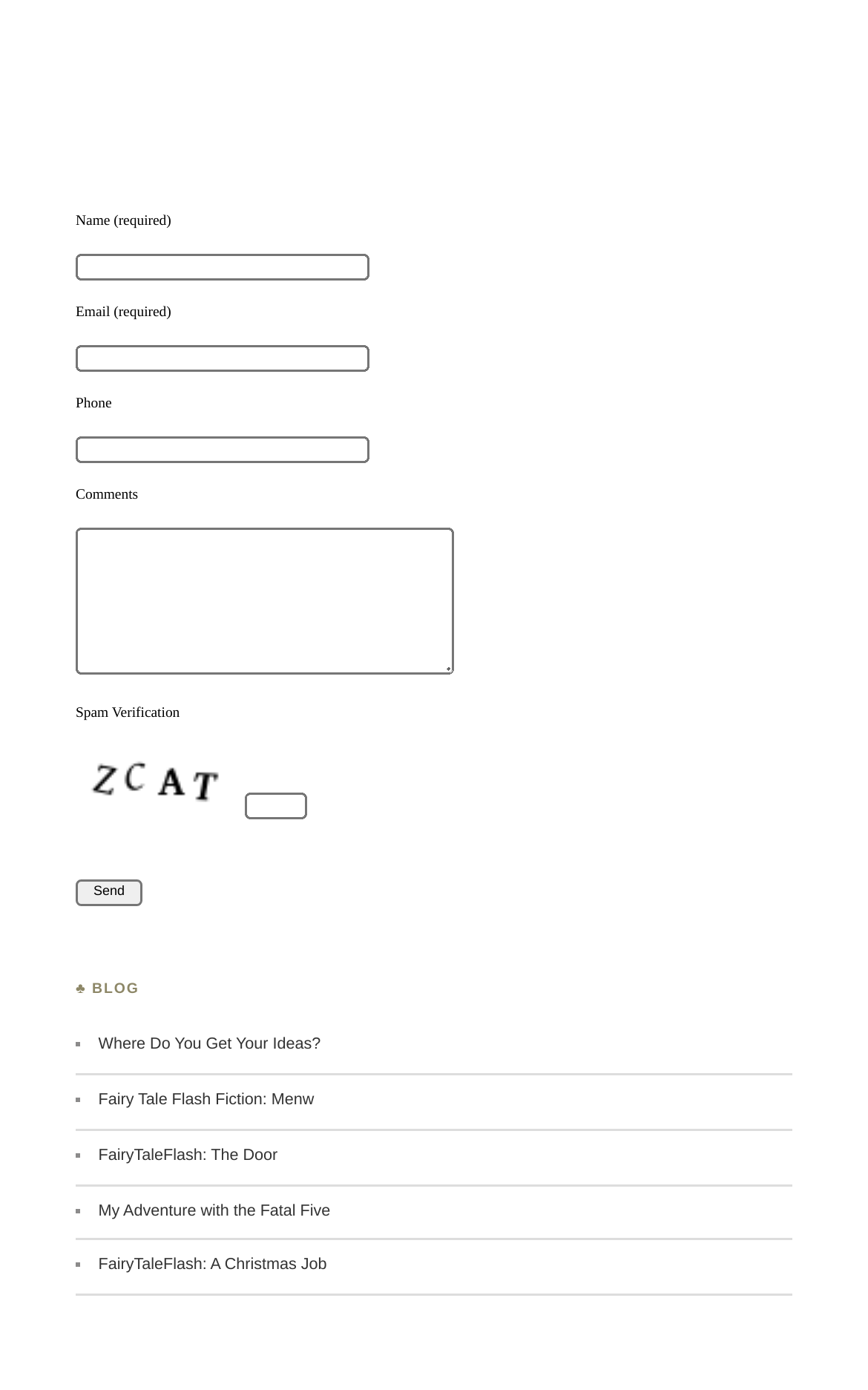Answer the following query concisely with a single word or phrase:
What is the text of the button?

Send